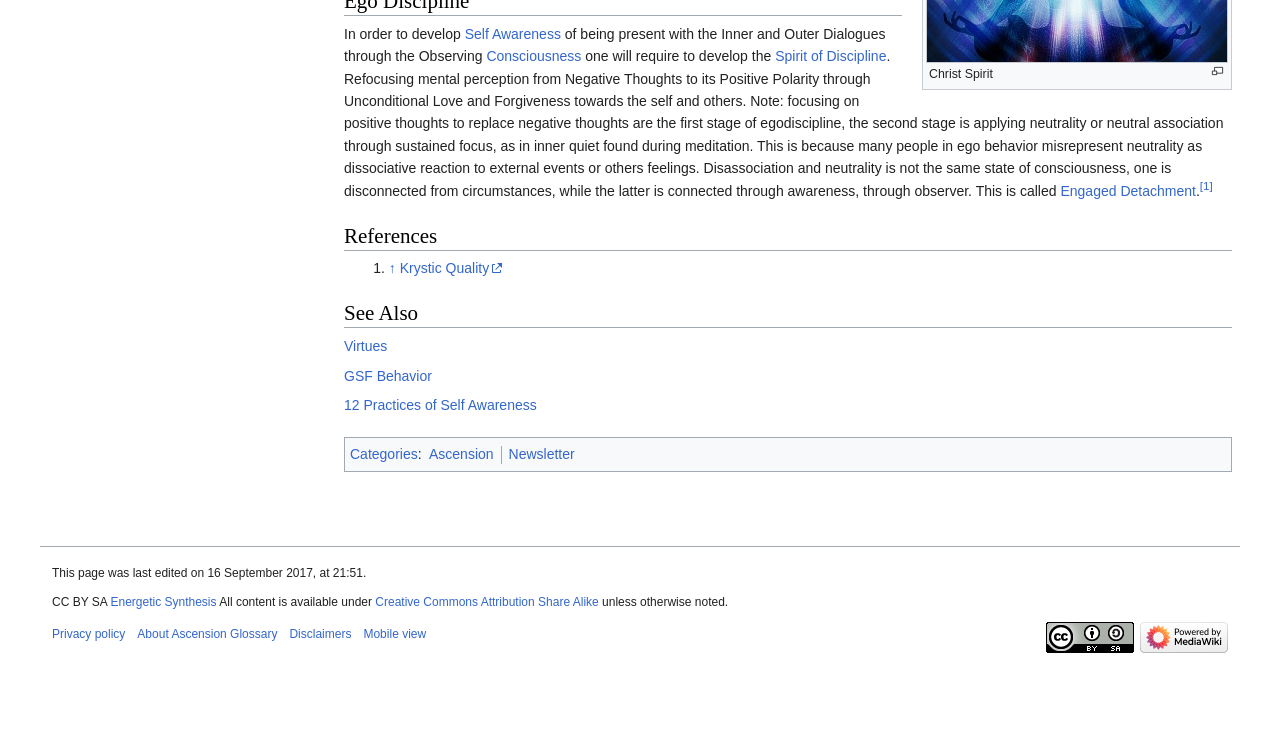Return the bounding box coordinates of the UI element that corresponds to this description: "About Ascension Glossary". The coordinates must be given as four float numbers in the range of 0 and 1, [left, top, right, bottom].

[0.107, 0.847, 0.217, 0.866]